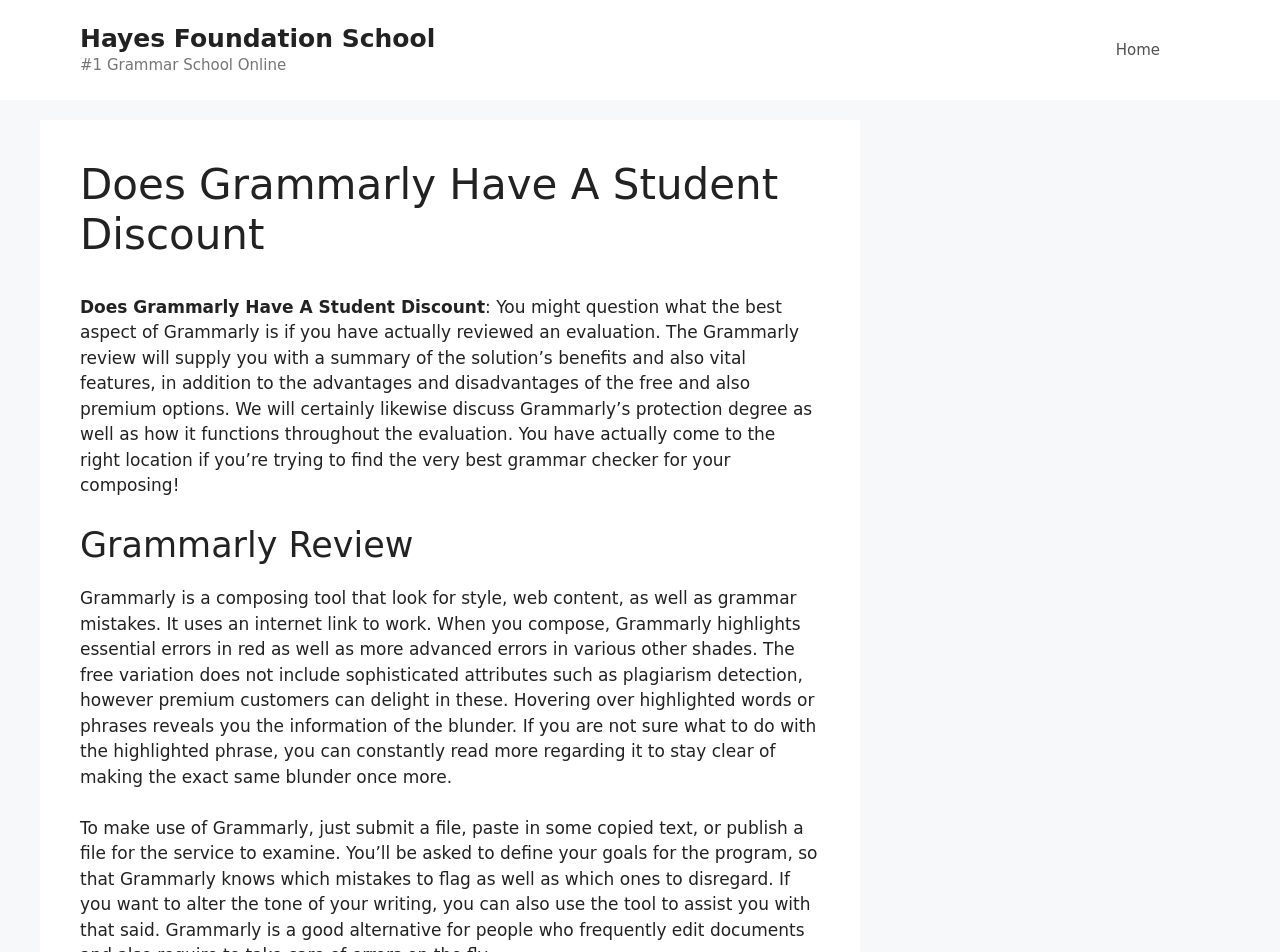What is the primary heading on this webpage?

Does Grammarly Have A Student Discount